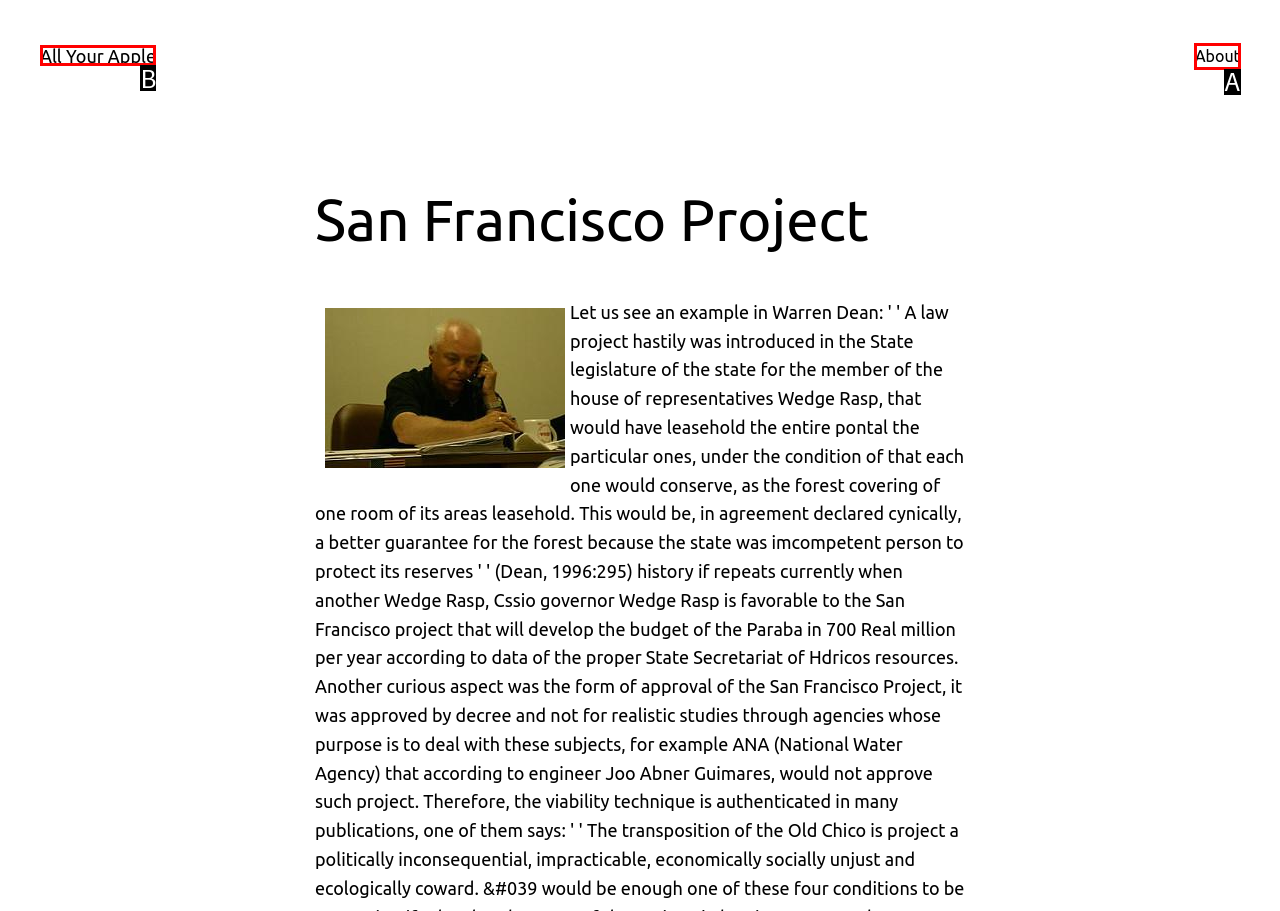Find the option that fits the given description: About
Answer with the letter representing the correct choice directly.

A